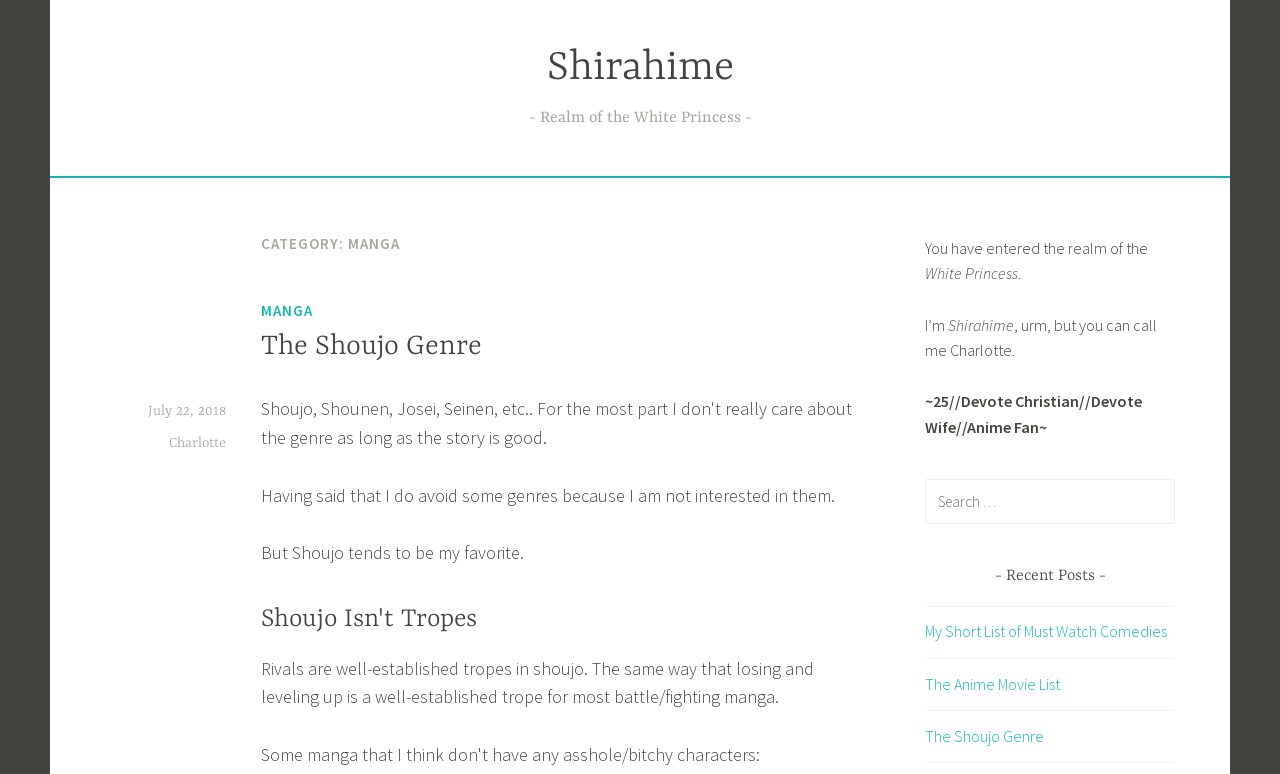Identify the bounding box coordinates of the region I need to click to complete this instruction: "Search for something".

[0.723, 0.619, 0.918, 0.677]